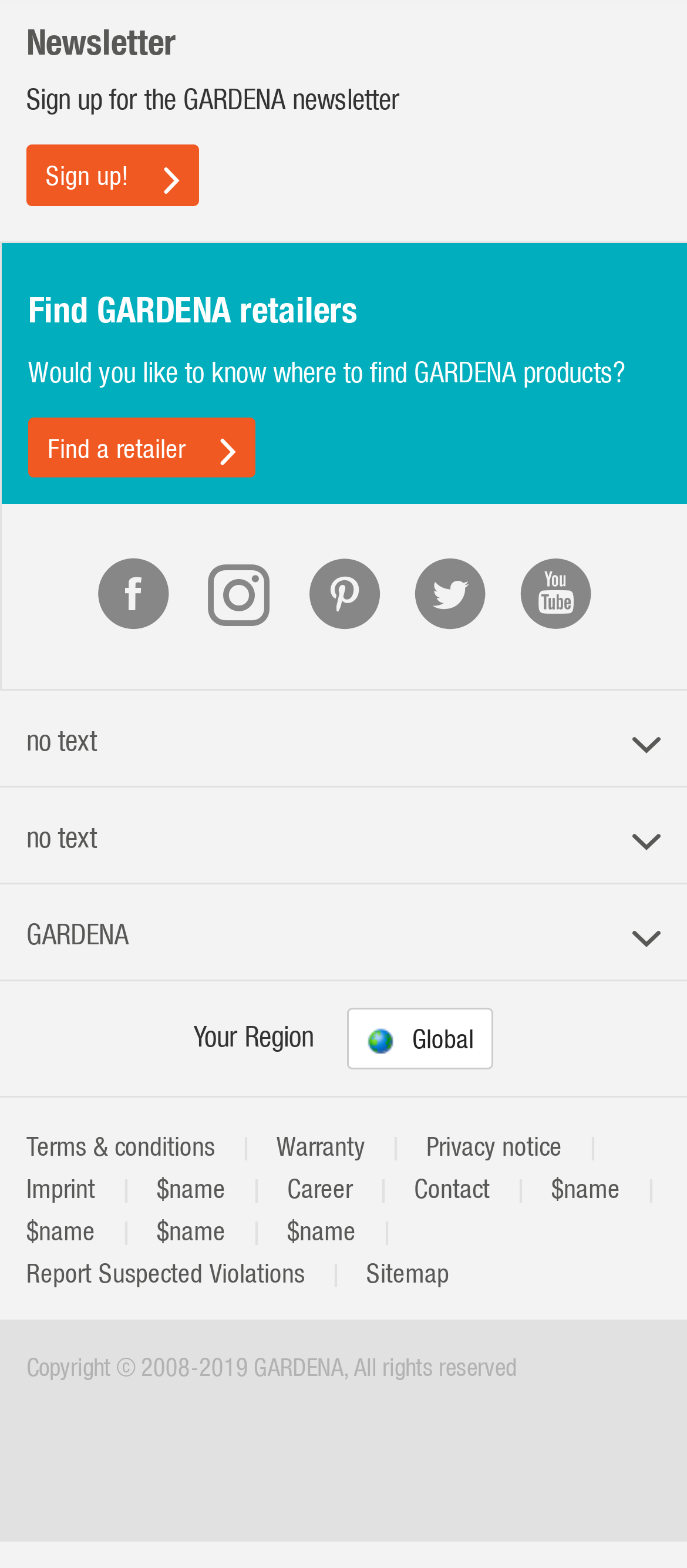What is the newsletter sign-up button text?
Give a detailed explanation using the information visible in the image.

The newsletter sign-up button text can be found by looking at the StaticText element with the text 'Sign up for the GARDENA newsletter' and its adjacent link element with the text 'Sign up! '. The button text is 'Sign up!'.